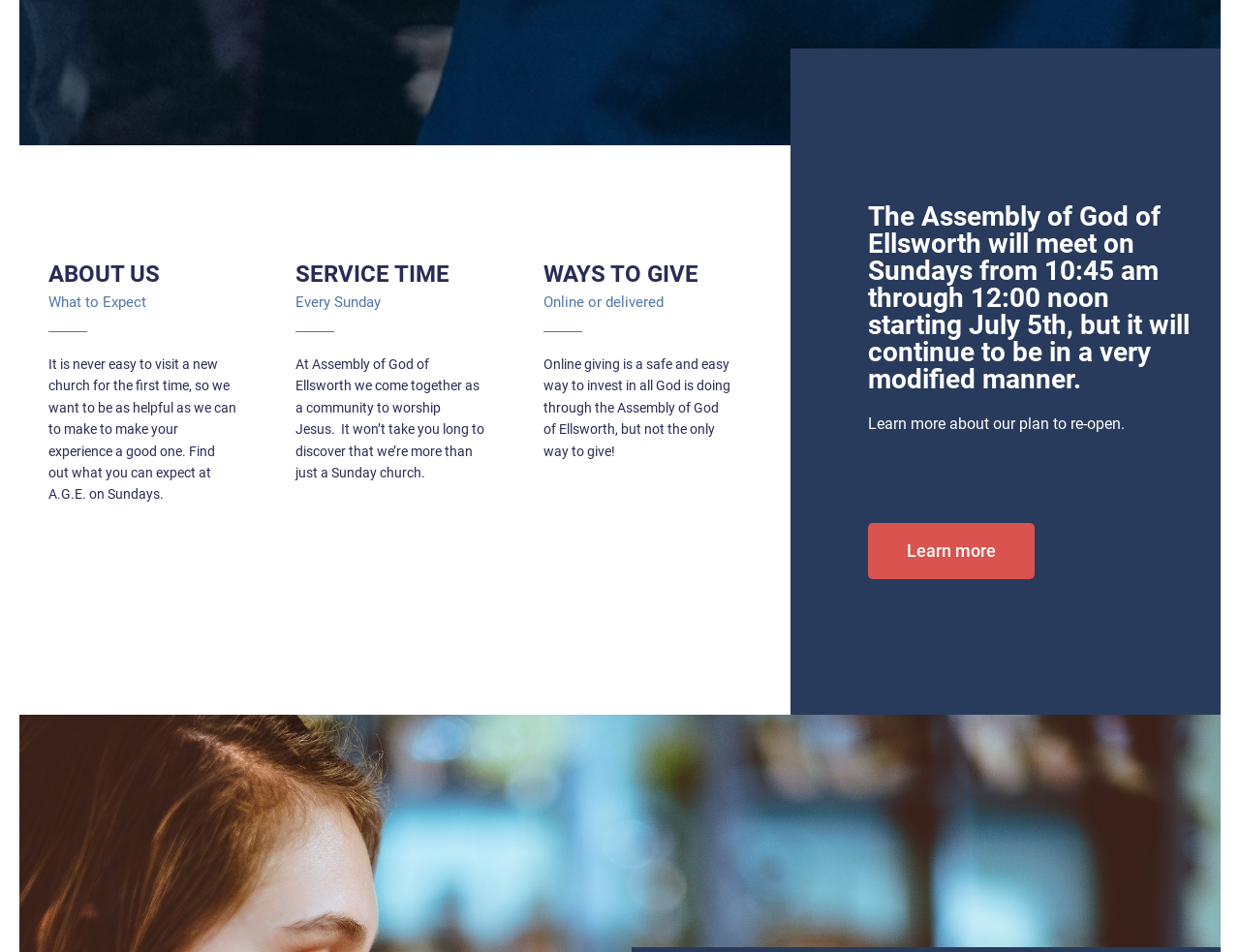Use a single word or phrase to answer the following:
What can one expect at the church on Sundays?

A good experience